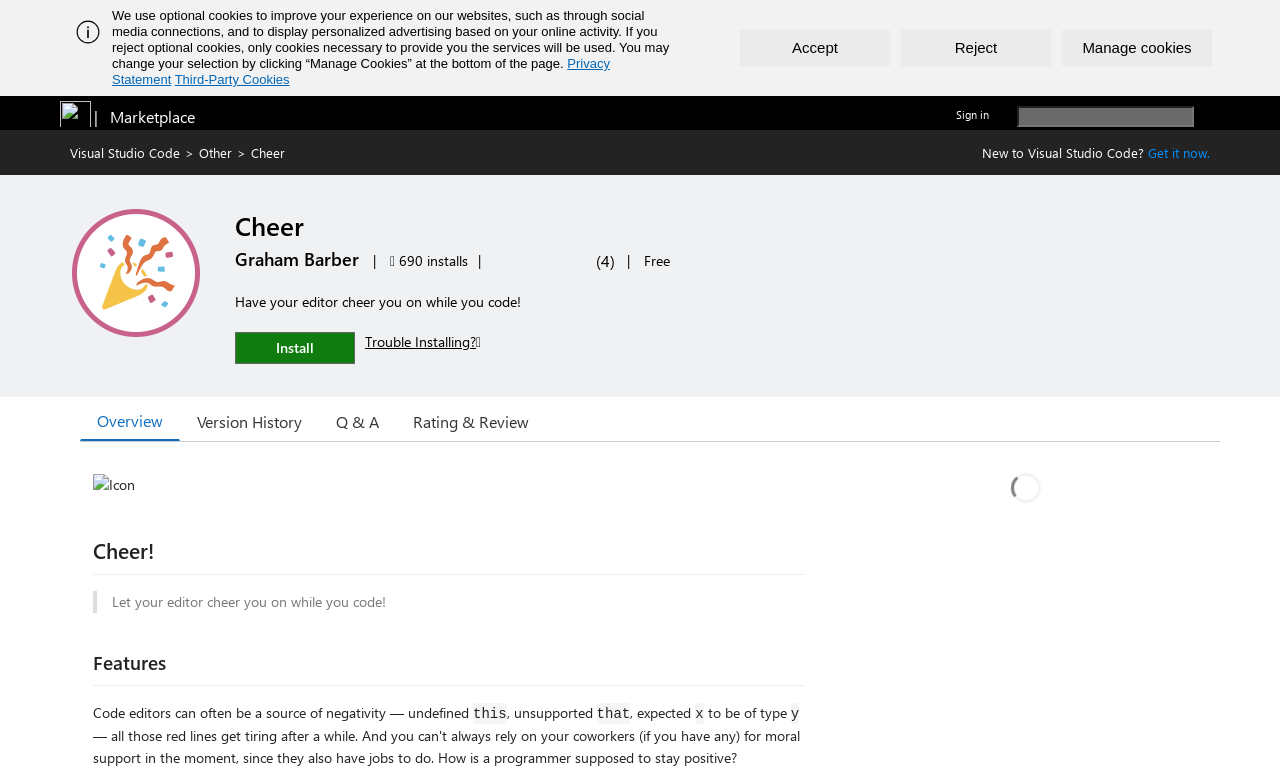Identify the bounding box coordinates for the UI element described as: "Visual Studio Code". The coordinates should be provided as four floats between 0 and 1: [left, top, right, bottom].

[0.055, 0.184, 0.141, 0.205]